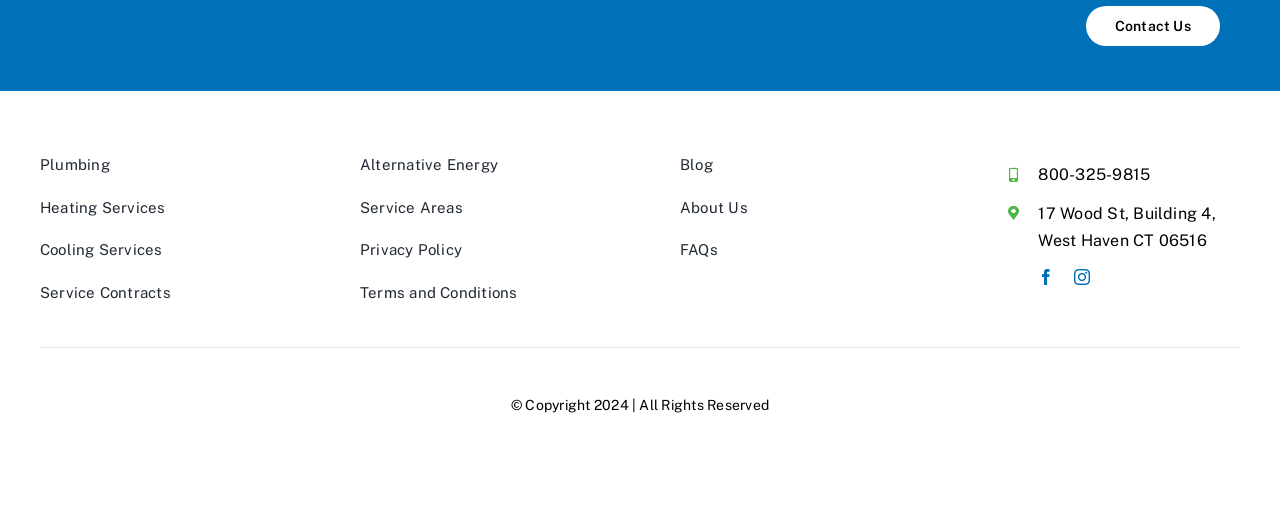Provide the bounding box coordinates for the specified HTML element described in this description: "Plumbing". The coordinates should be four float numbers ranging from 0 to 1, in the format [left, top, right, bottom].

[0.031, 0.295, 0.219, 0.35]